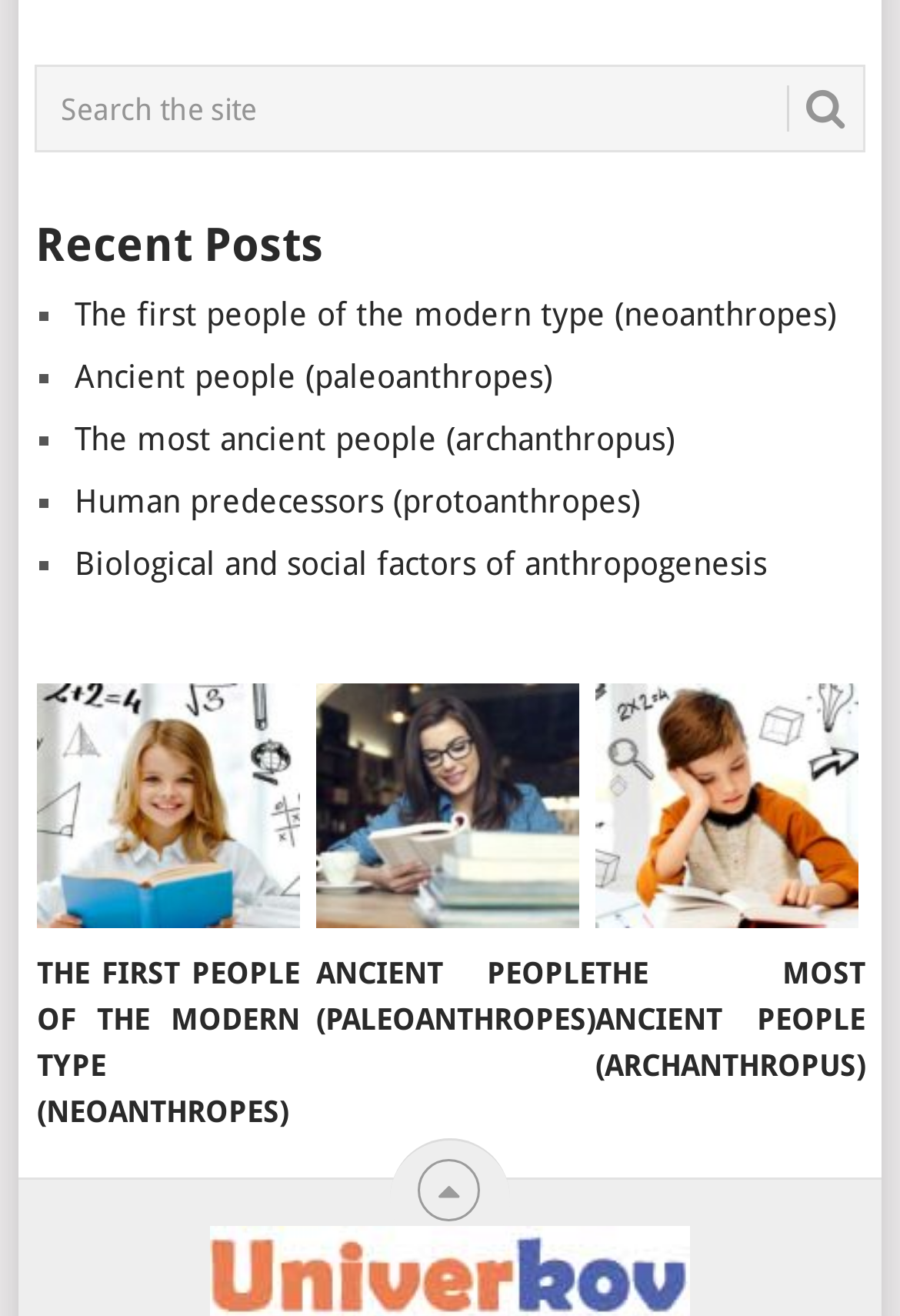Please pinpoint the bounding box coordinates for the region I should click to adhere to this instruction: "Click on the up arrow button".

[0.464, 0.881, 0.533, 0.928]